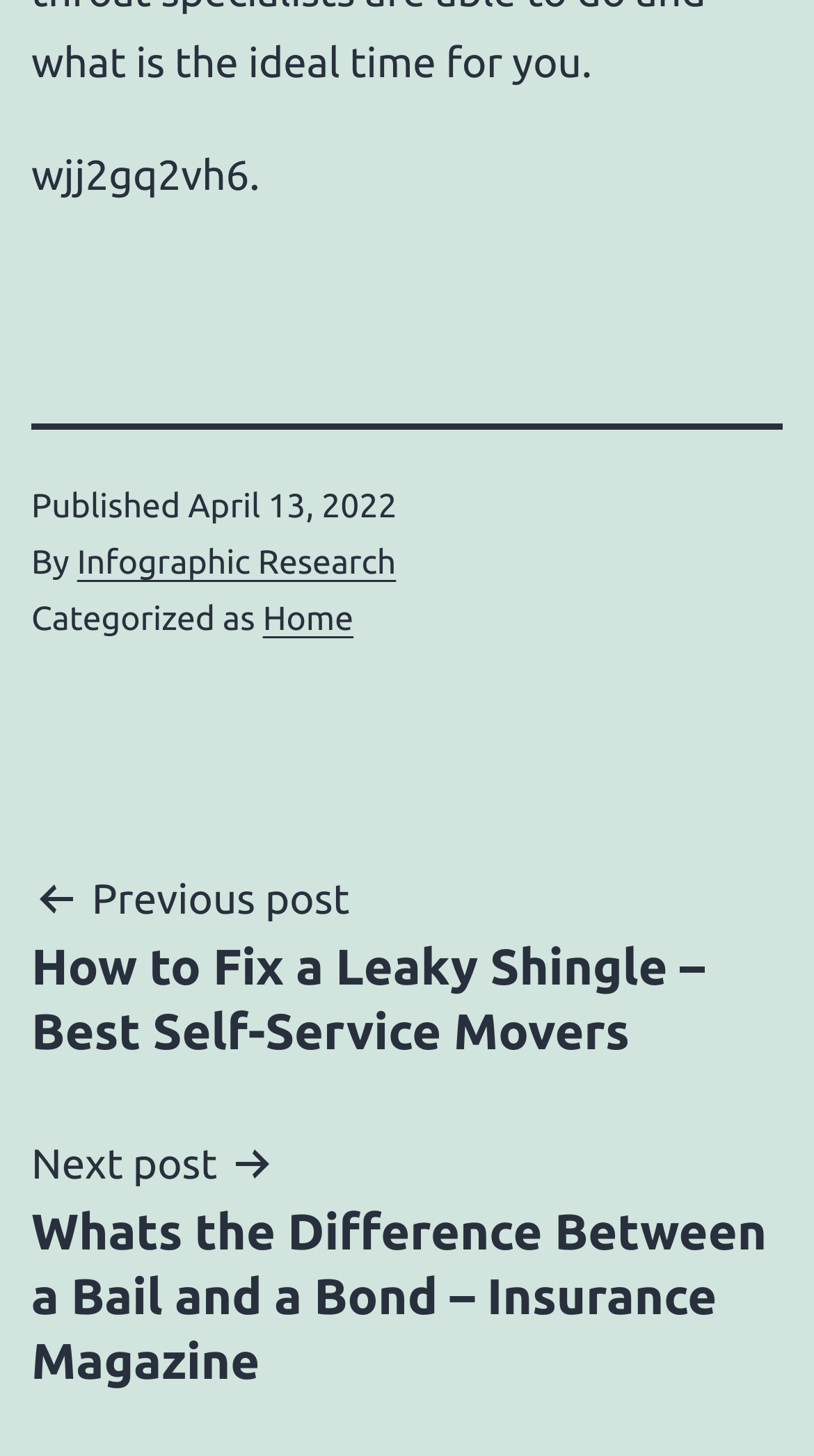Locate the bounding box of the UI element with the following description: "Infographic Research".

[0.095, 0.374, 0.487, 0.399]